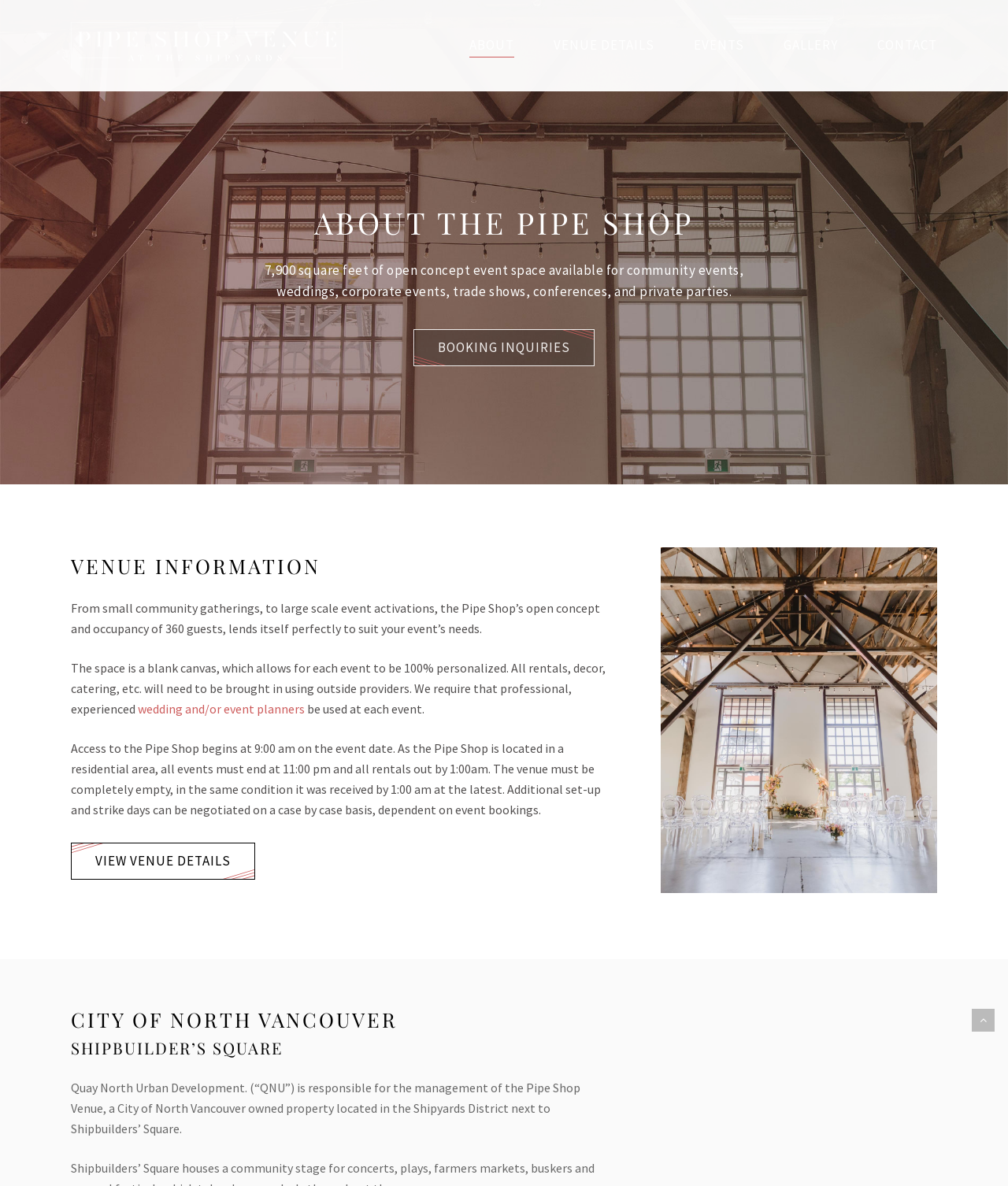Generate an in-depth caption that captures all aspects of the webpage.

The webpage is about the Pipe Shop Venue, a 9,000 square feet open concept event space in Vancouver, available for various events such as weddings, community events, corporate events, trade shows, and private parties.

At the top of the page, there is a search bar with a placeholder text "Search" and a hint "Hit enter to search or ESC to close". On the top-right corner, there is a small logo of the Pipe Shop Venue. Below the search bar, there is a navigation menu with links to "ABOUT", "VENUE DETAILS", "EVENTS", "GALLERY", and "CONTACT".

The main content of the page is divided into sections. The first section is about the venue, with a heading "ABOUT THE PIPE SHOP" and a brief description of the event space. Below this section, there is a call-to-action link "BOOKING INQUIRIES".

The next section is about venue information, with a heading "VENUE INFORMATION" and several paragraphs of text describing the space, its capacity, and the rules for events. There is also a link to "wedding and/or event planners" and another link to "VIEW VENUE DETAILS".

At the bottom of the page, there are two more sections. One is about the City of North Vancouver and Shipbuilder's Square, with two headings and a brief description of the venue's location. The other section is about the management of the Pipe Shop Venue, with a brief description of Quay North Urban Development's role.

Throughout the page, there are no images except for the logo of the Pipe Shop Venue at the top. The layout is clean and easy to navigate, with clear headings and concise text.